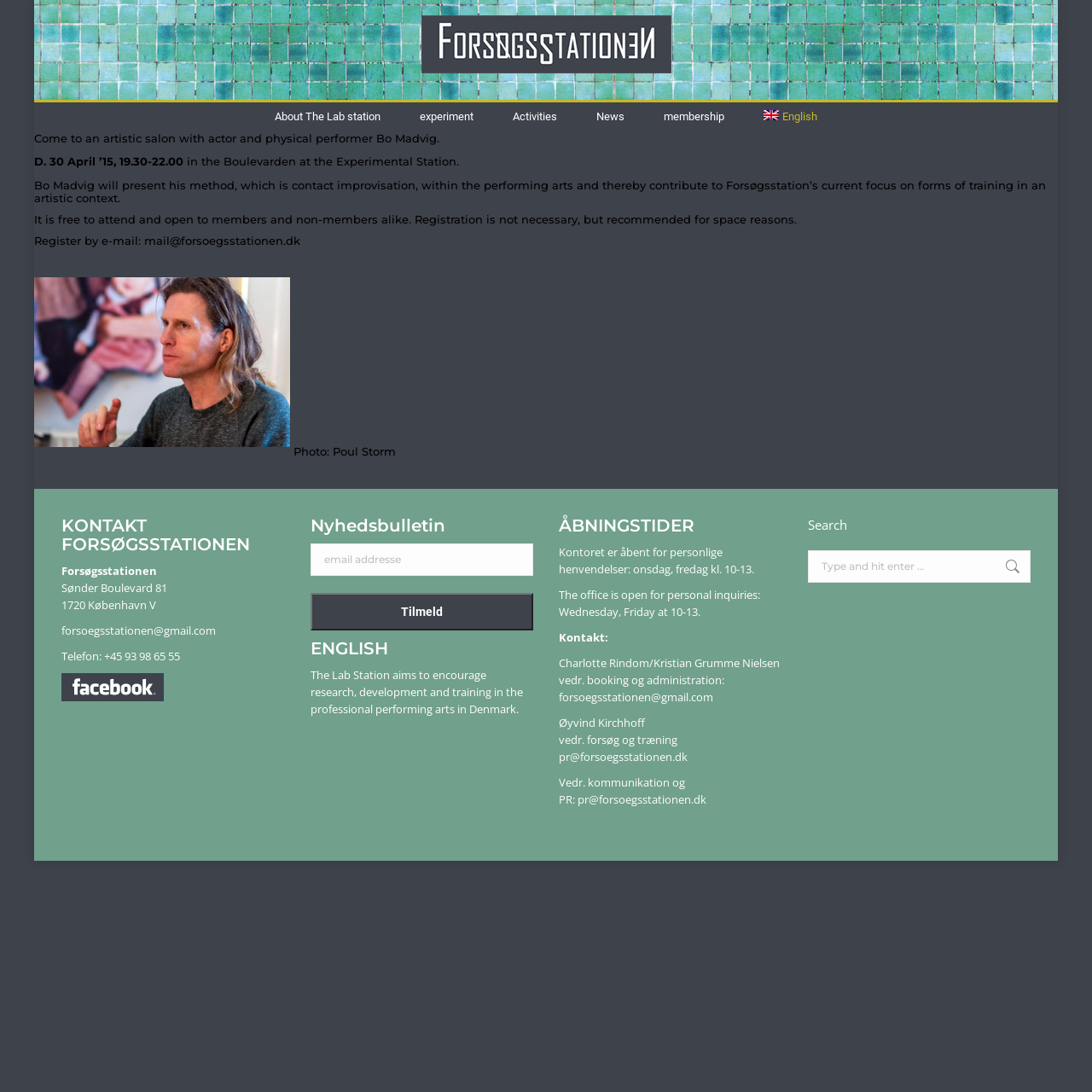What is the name of the actor and physical performer?
Please ensure your answer is as detailed and informative as possible.

The answer can be found in the main article section, where it is written 'Come to an artistic salon with actor and physical performer Bo Madvig.'